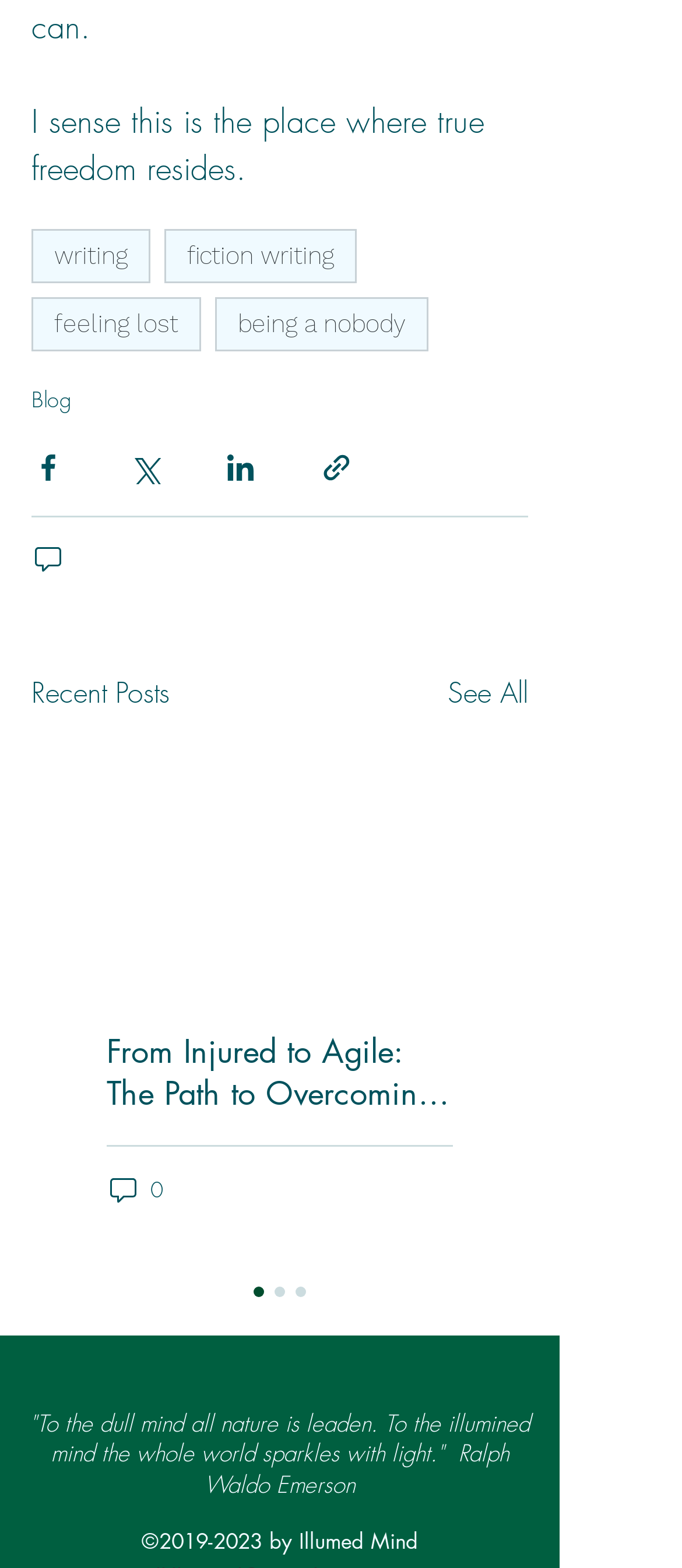Find the bounding box coordinates of the element's region that should be clicked in order to follow the given instruction: "Share via Facebook". The coordinates should consist of four float numbers between 0 and 1, i.e., [left, top, right, bottom].

[0.046, 0.287, 0.095, 0.308]